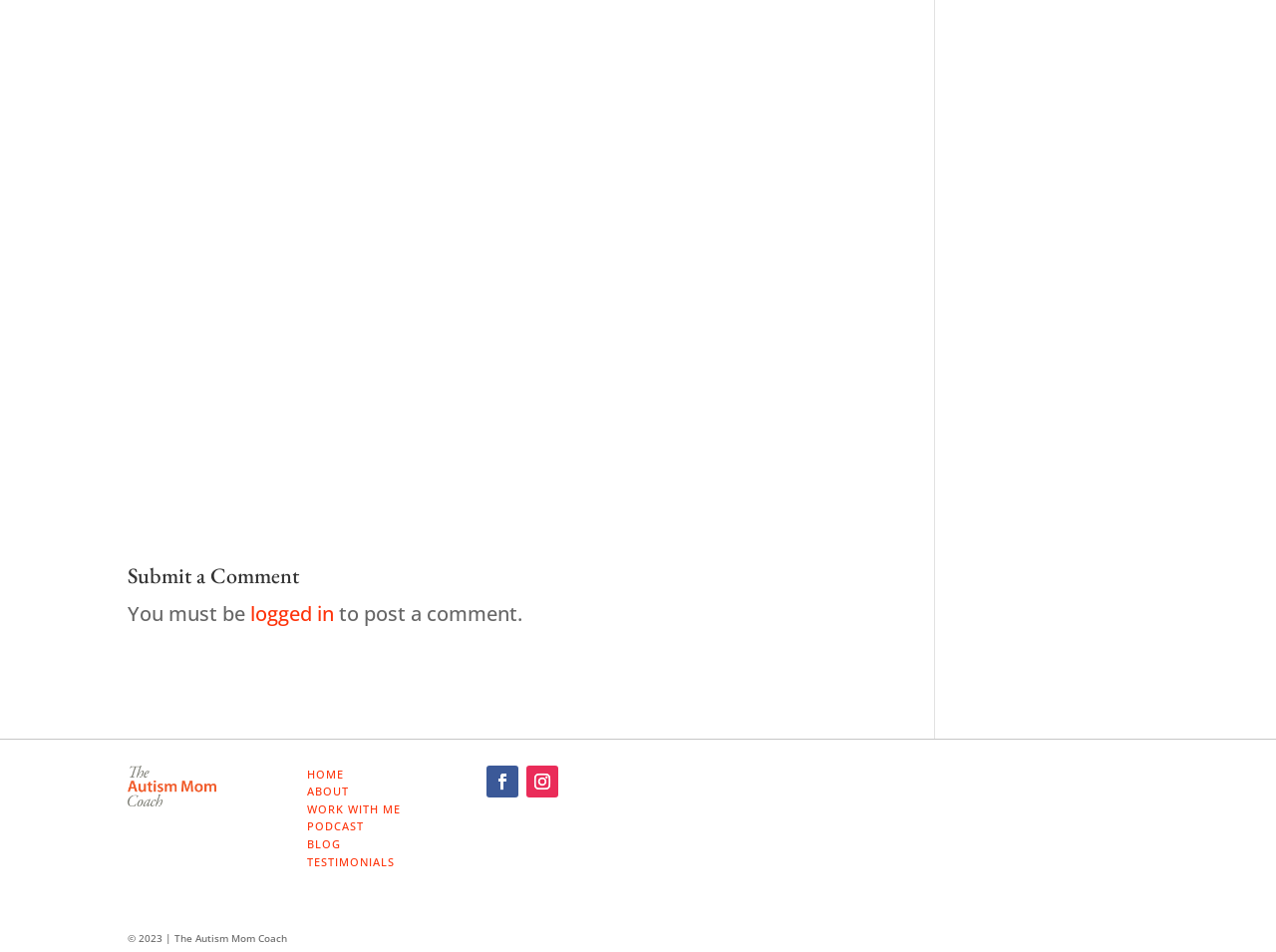Please identify the bounding box coordinates of the element I should click to complete this instruction: 'Click the 'ABOUT' link'. The coordinates should be given as four float numbers between 0 and 1, like this: [left, top, right, bottom].

[0.241, 0.823, 0.273, 0.839]